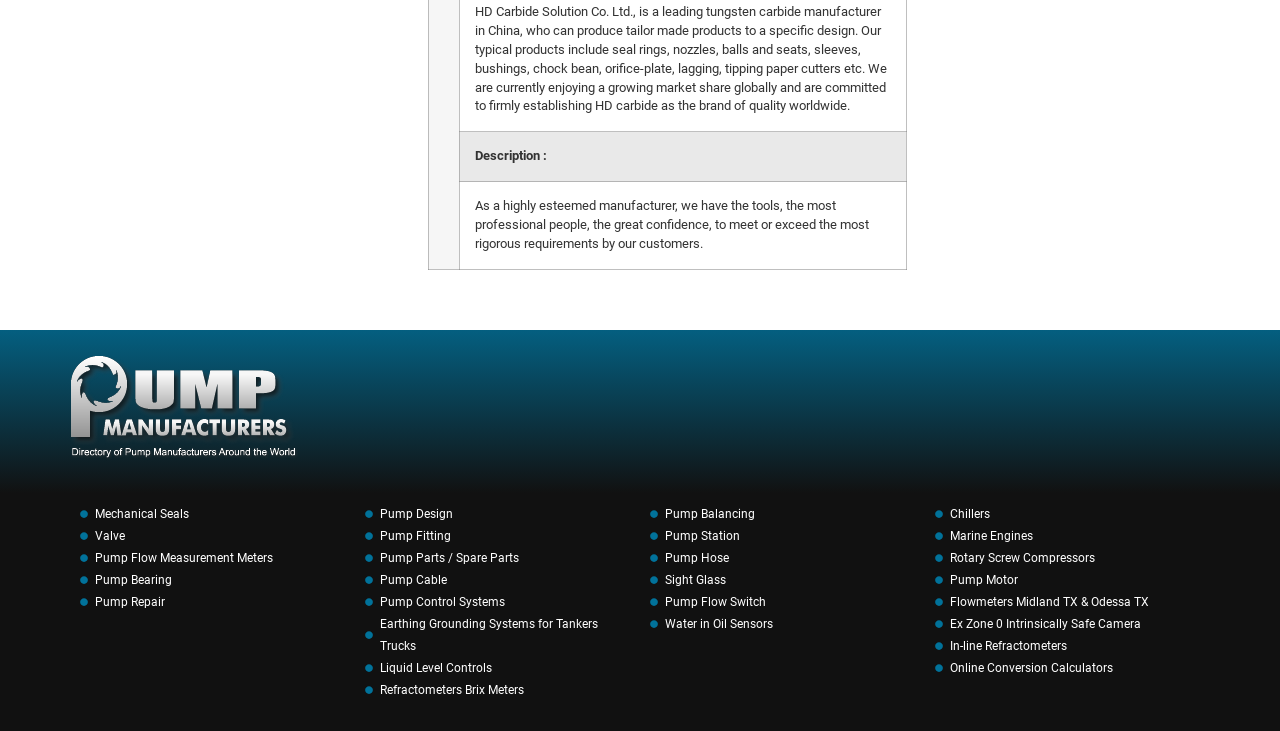Please give a succinct answer using a single word or phrase:
What is the purpose of the 'Earthing Grounding Systems for Tankers Trucks' link?

For tankers and trucks